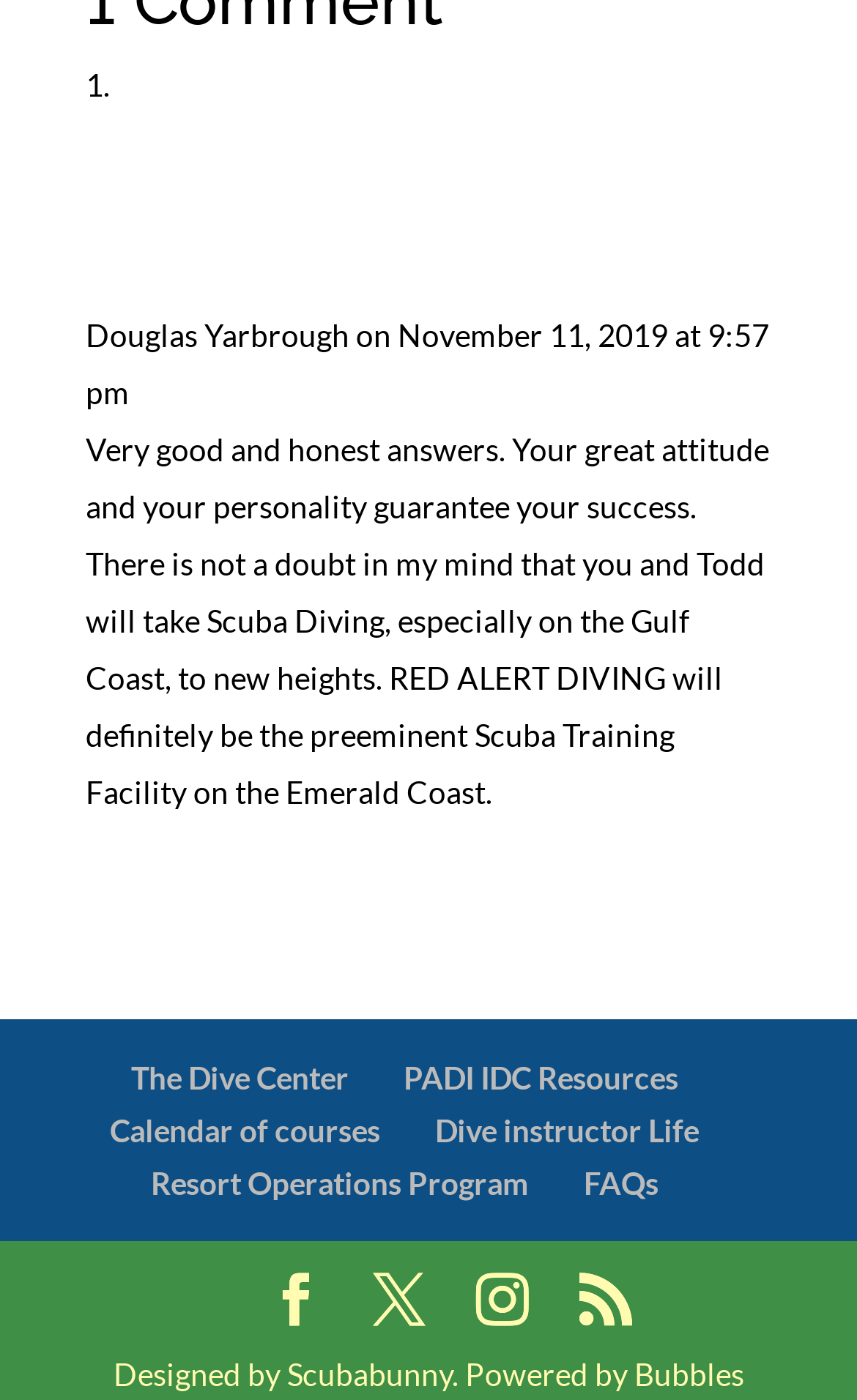From the screenshot, find the bounding box of the UI element matching this description: "Programme". Supply the bounding box coordinates in the form [left, top, right, bottom], each a float between 0 and 1.

None